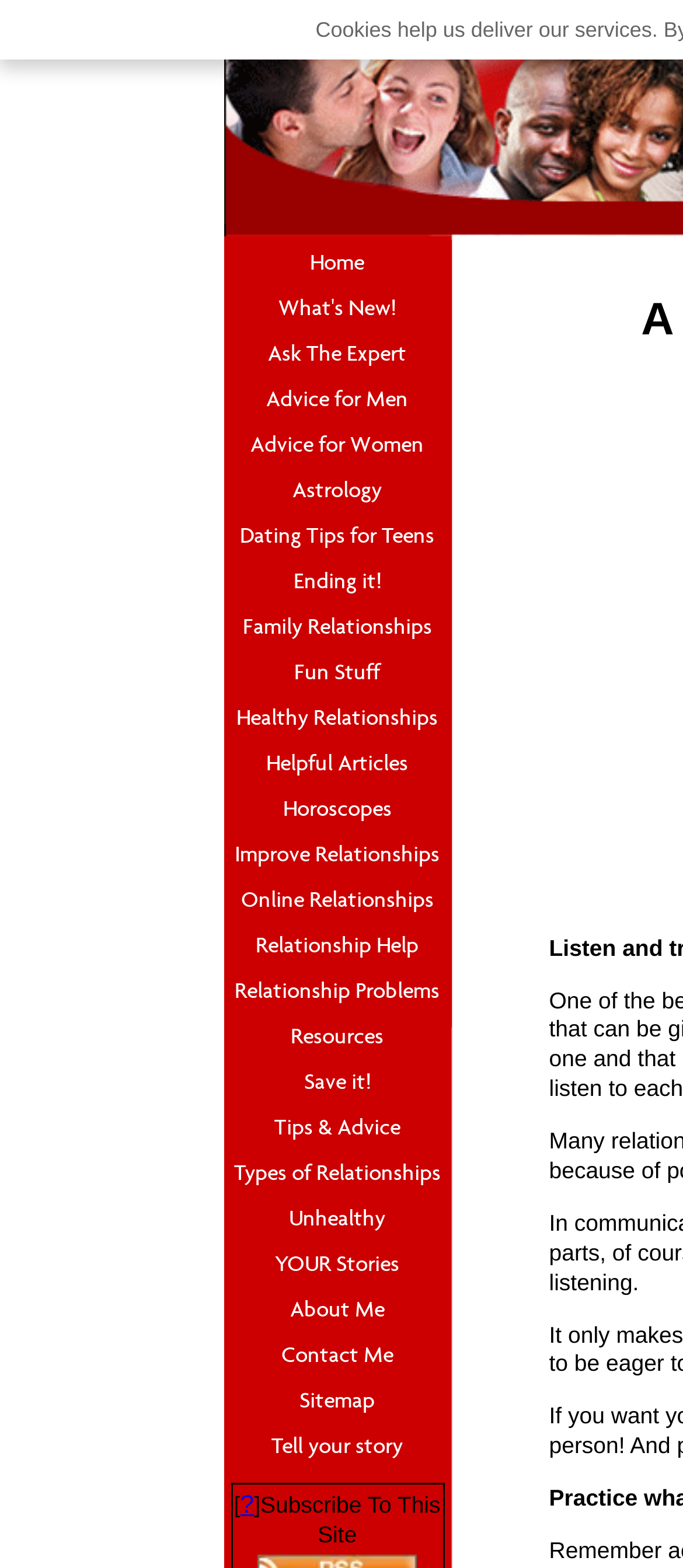How many links are there on the webpage?
Look at the image and respond with a one-word or short phrase answer.

28